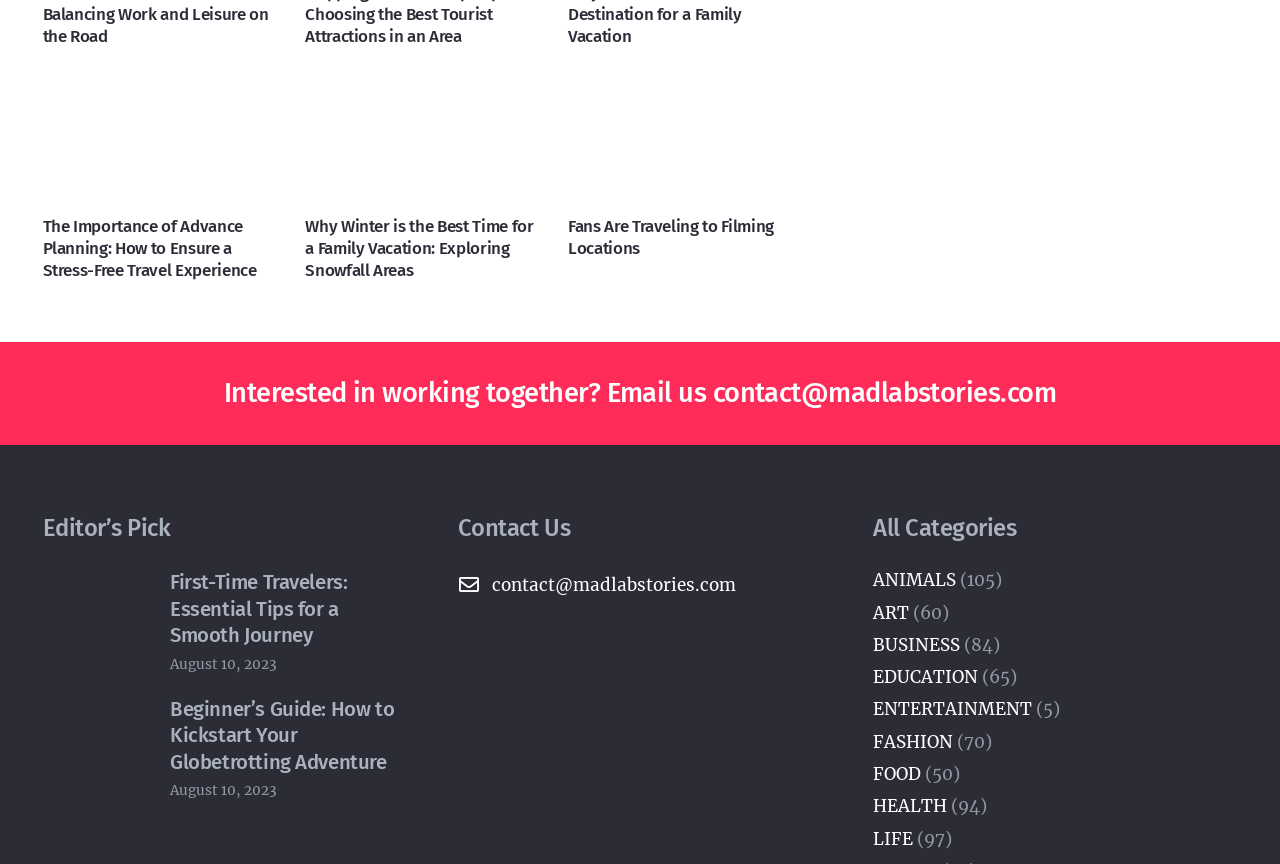Please answer the following question using a single word or phrase: 
What is the email address to contact the website?

contact@madlabstories.com